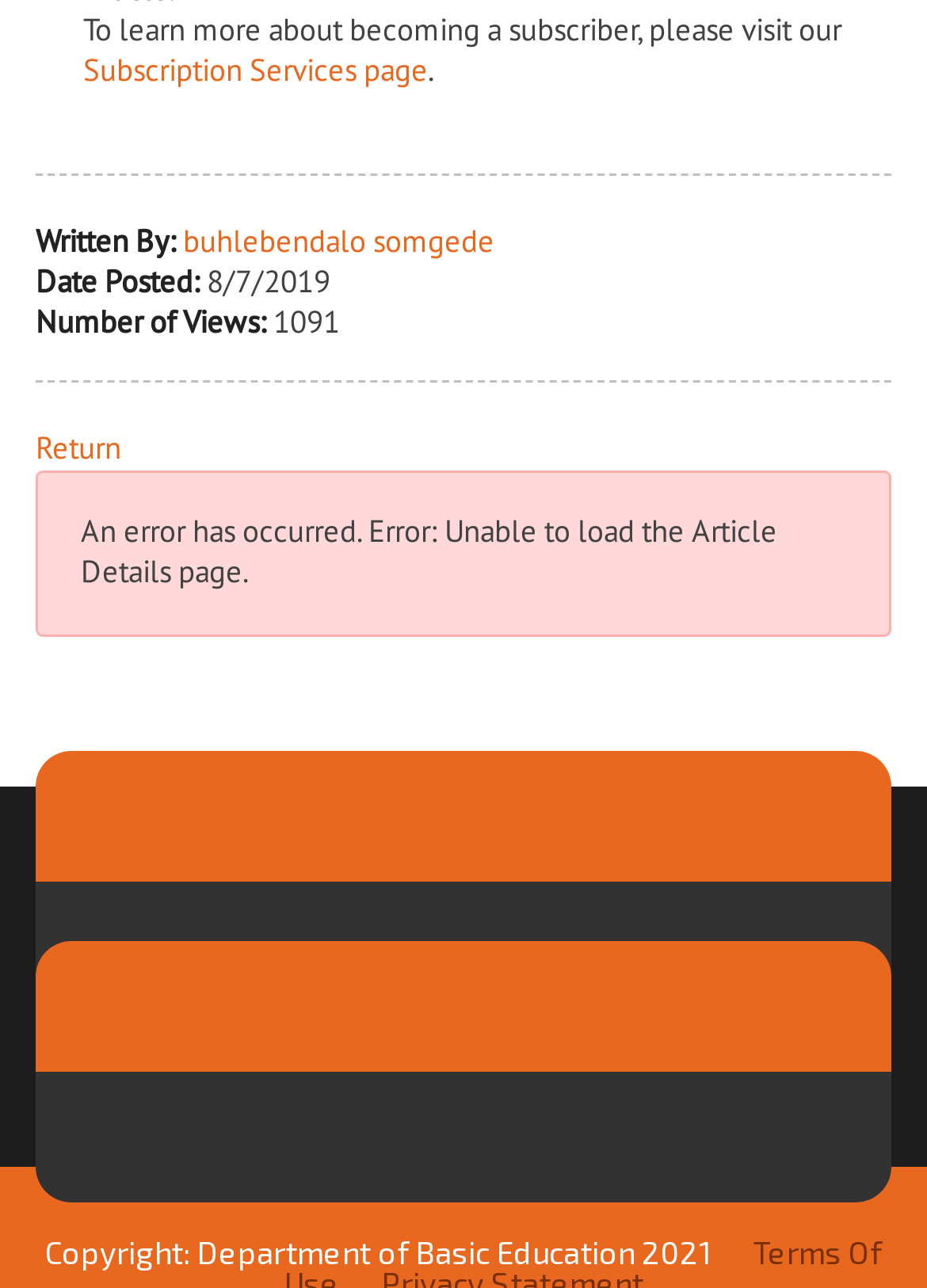What is the copyright information at the bottom of the page?
Please provide a detailed and thorough answer to the question.

The copyright information can be found at the bottom of the page, which is a standard location for such information. The text 'Copyright: Department of Basic Education 2021' is the copyright information.